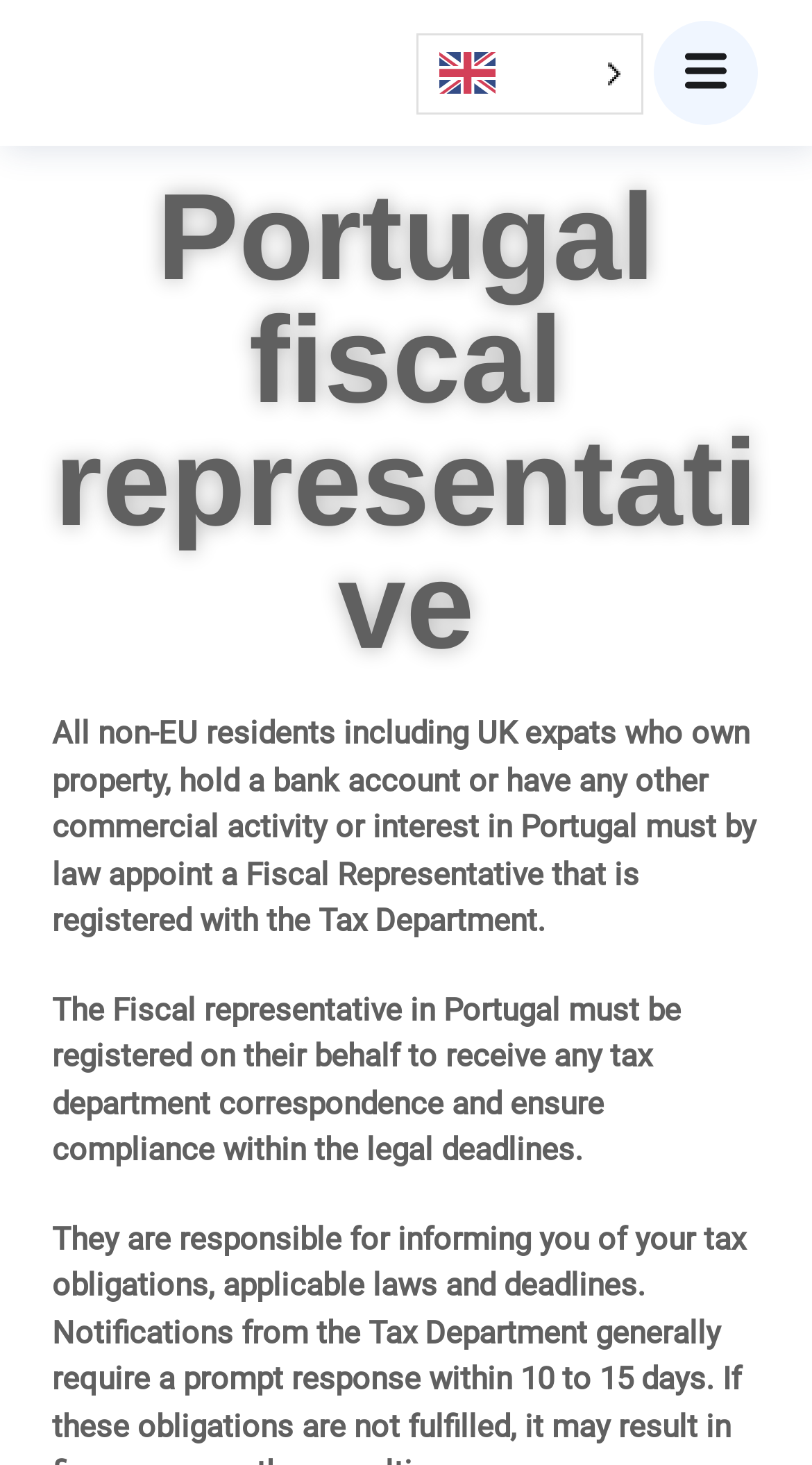Provide a one-word or one-phrase answer to the question:
What is the main topic of the webpage?

Portugal fiscal representative